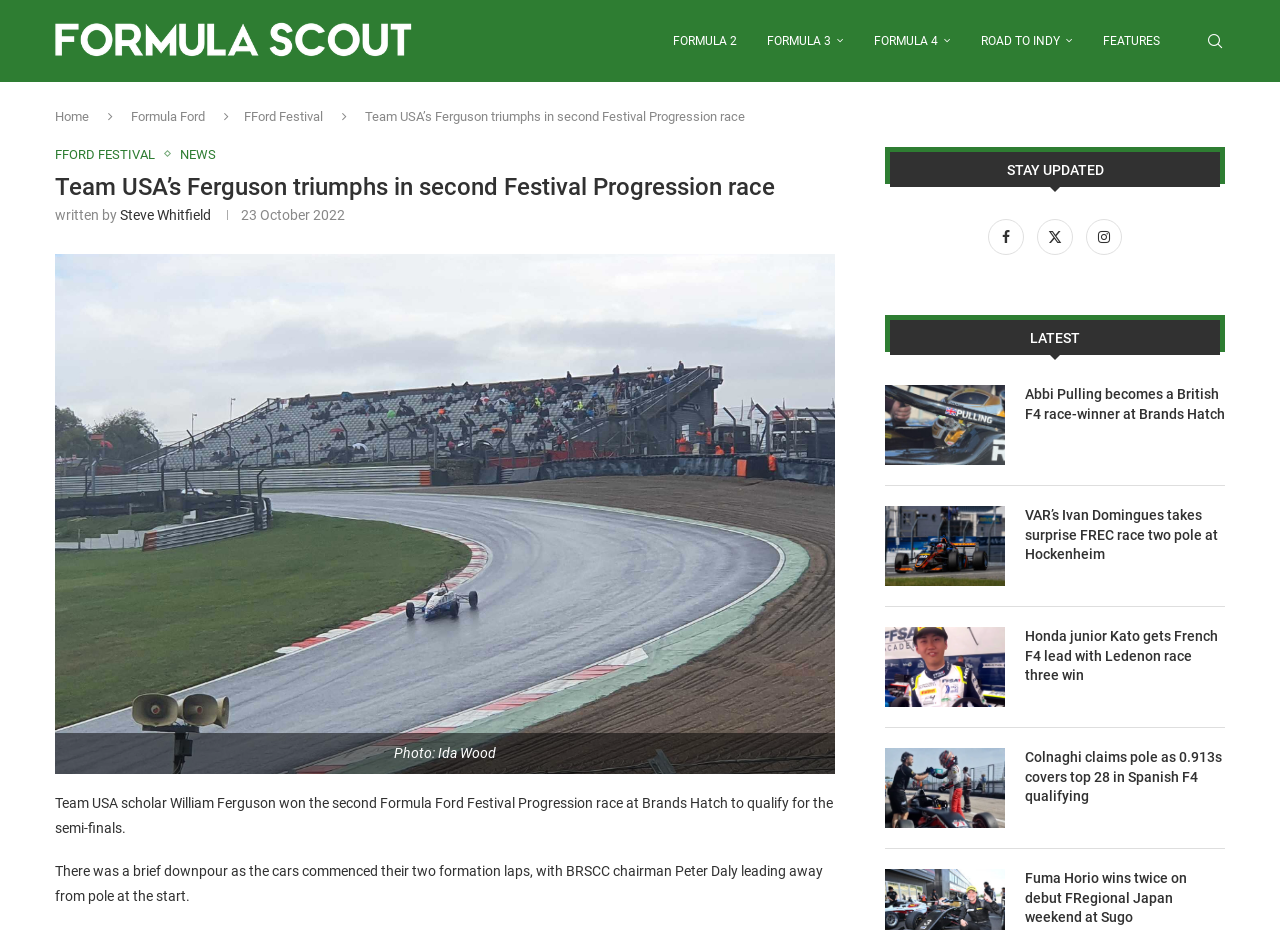What is the date of the news article?
Look at the image and construct a detailed response to the question.

The answer can be found in the time element with the text '23 October 2022' which is a child of the element with the text 'written by'.